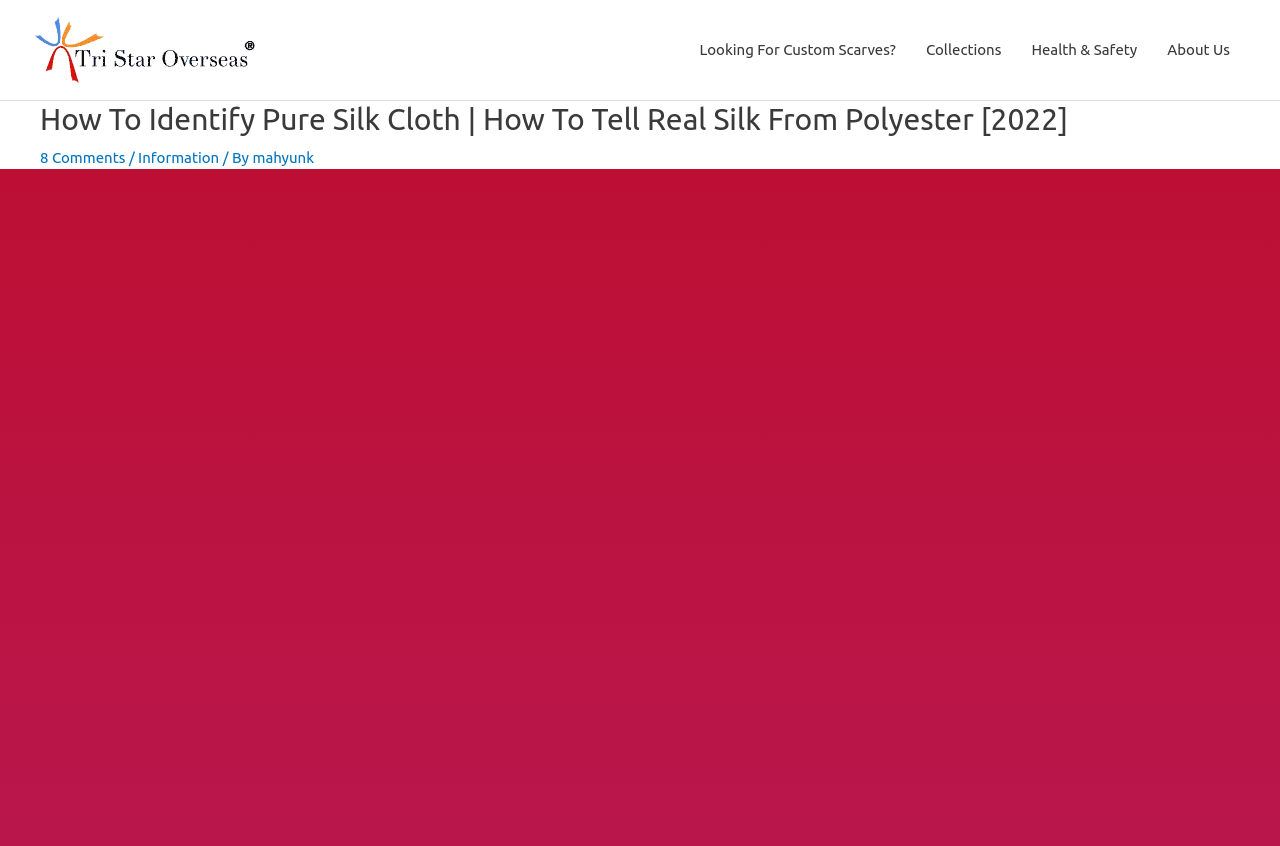Determine the bounding box coordinates of the region to click in order to accomplish the following instruction: "View Bulgari Octo Finissimo Ultra COSC watch details". Provide the coordinates as four float numbers between 0 and 1, specifically [left, top, right, bottom].

None